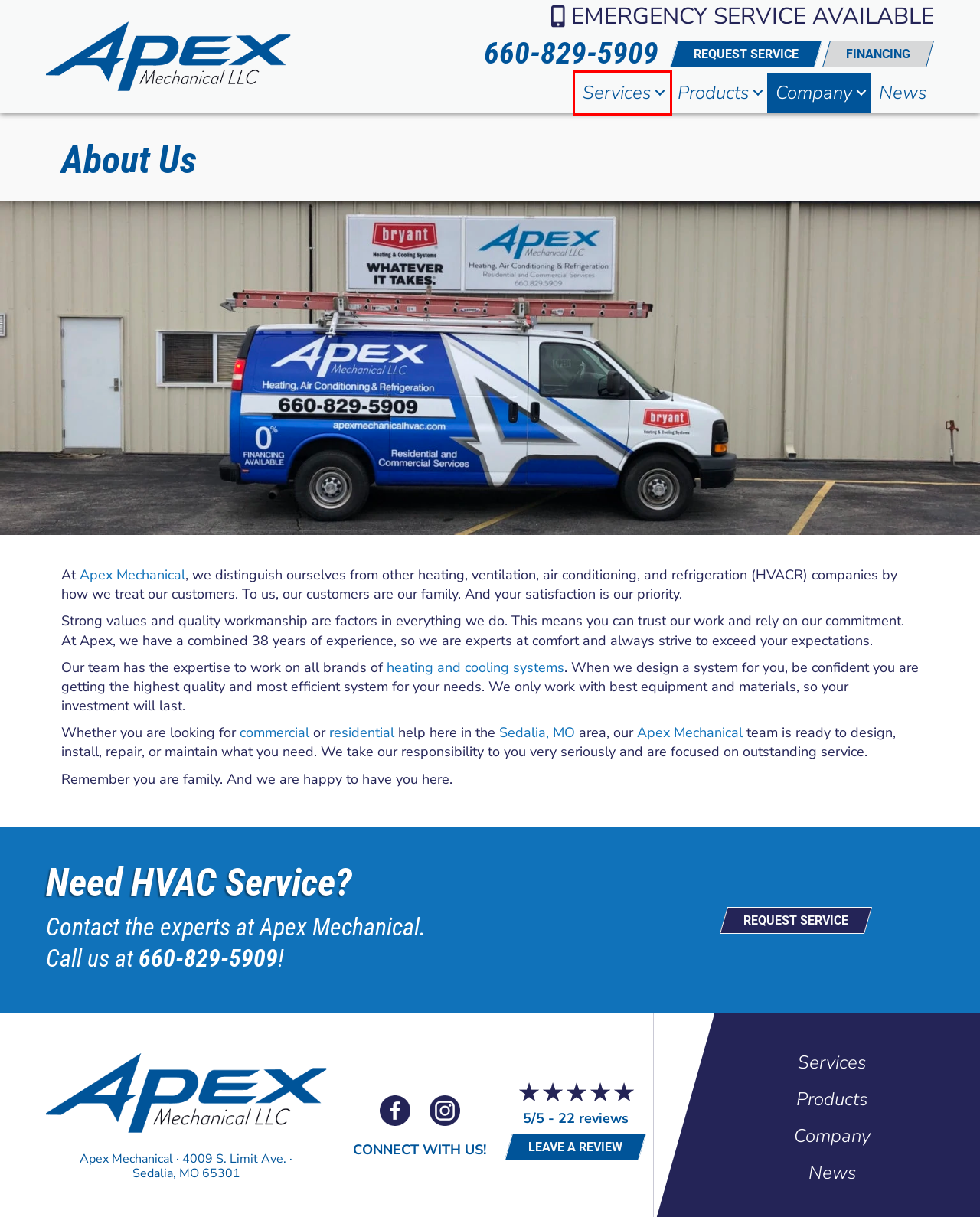Please examine the screenshot provided, which contains a red bounding box around a UI element. Select the webpage description that most accurately describes the new page displayed after clicking the highlighted element. Here are the candidates:
A. Leave A Review | HVAC Repair, Installation, IAQ | Warsaw, MO
B. Residential Services | Heating & Cooling | Warrensburg, MO
C. Request Service | HVAC Repair, Installation | Sedalia, MO
D. Sedalia, MO | Air Conditioning & Furnace Repair | HVAC, IAQ
E. Products | AC, Ductless, Furnace, Themostats | Warsaw, MO
F. Reviews | HVAC Repair, Install Services | Warrensburg, MO
G. Financing | AC, Ductless, Furnaces, Heat Pumps, | Warsaw, MO
H. Bryant | Heating & Cooling Systems, IAQ | Warrensburg, MO

B